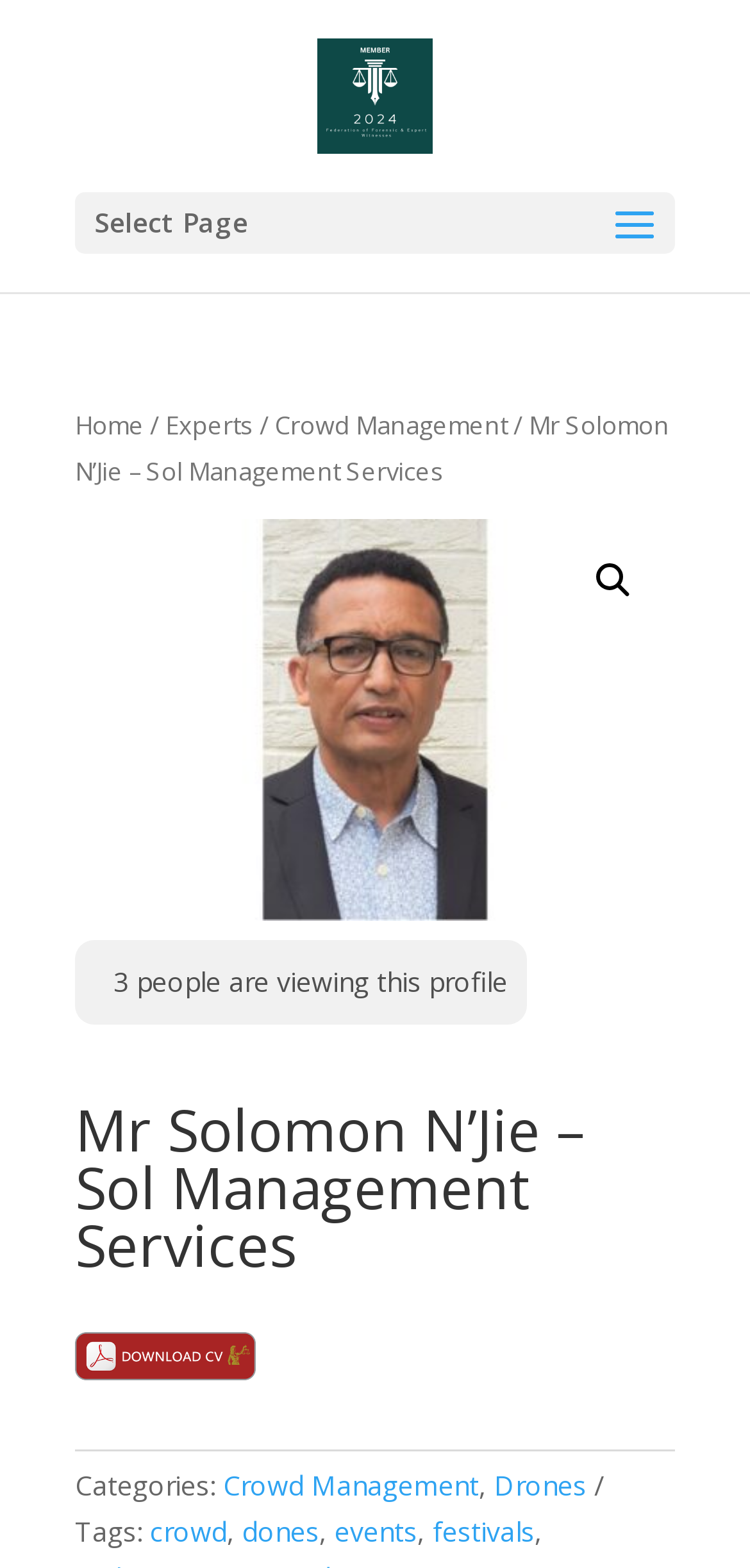How many tags are associated with the expert? Using the information from the screenshot, answer with a single word or phrase.

5